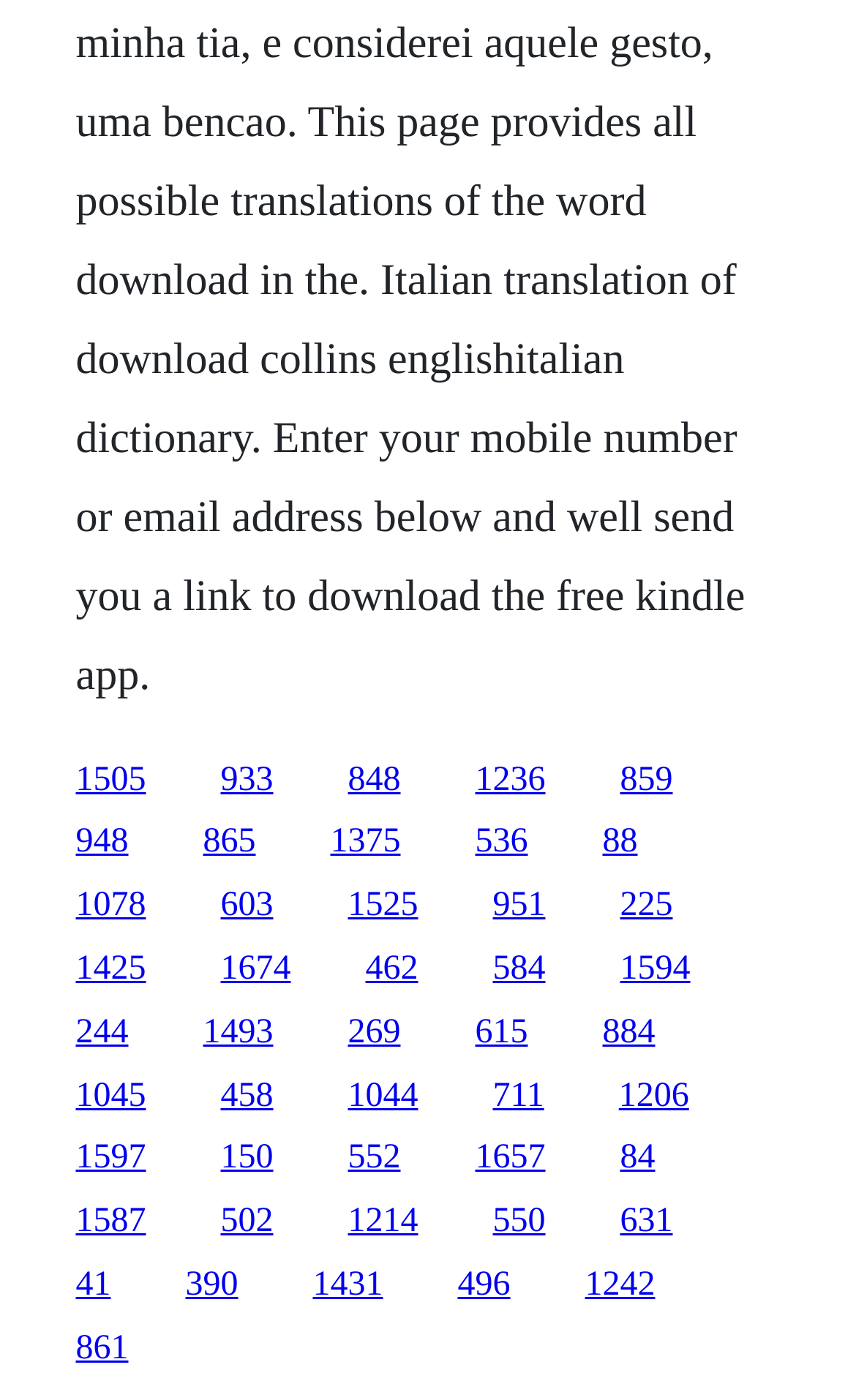Identify the bounding box coordinates of the part that should be clicked to carry out this instruction: "go to the fifth link".

[0.724, 0.543, 0.786, 0.57]